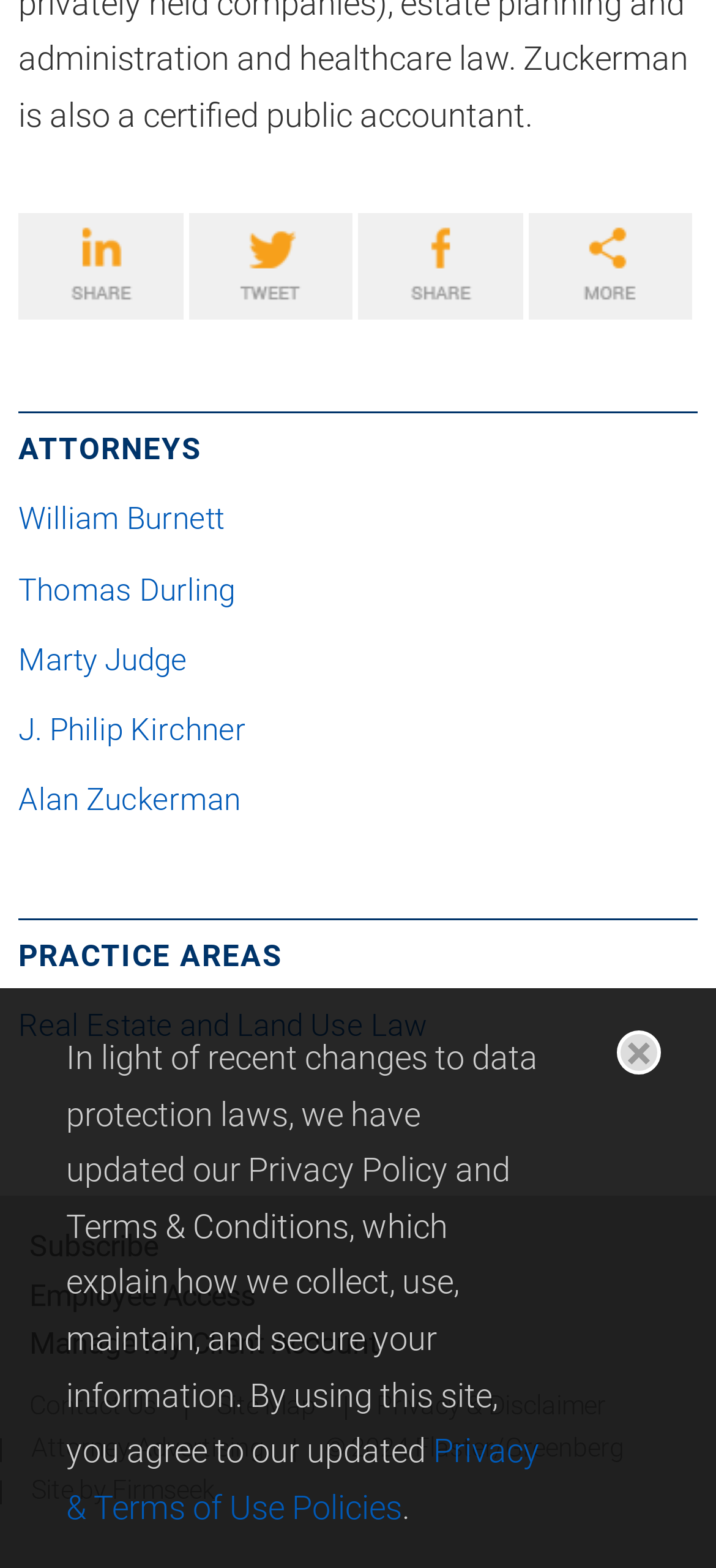Extract the bounding box of the UI element described as: "Marty Judge".

[0.026, 0.41, 0.303, 0.432]